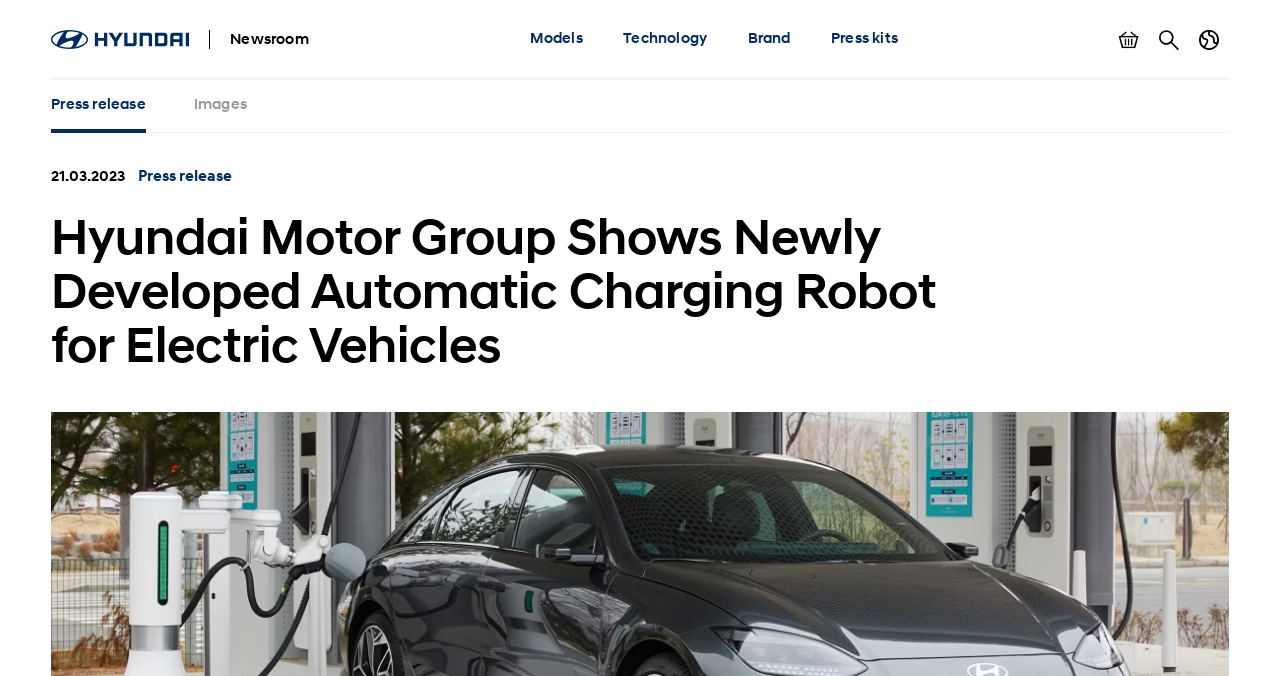What type of vehicles does the automatic charging robot support?
Answer the question with a single word or phrase, referring to the image.

Electric Vehicles